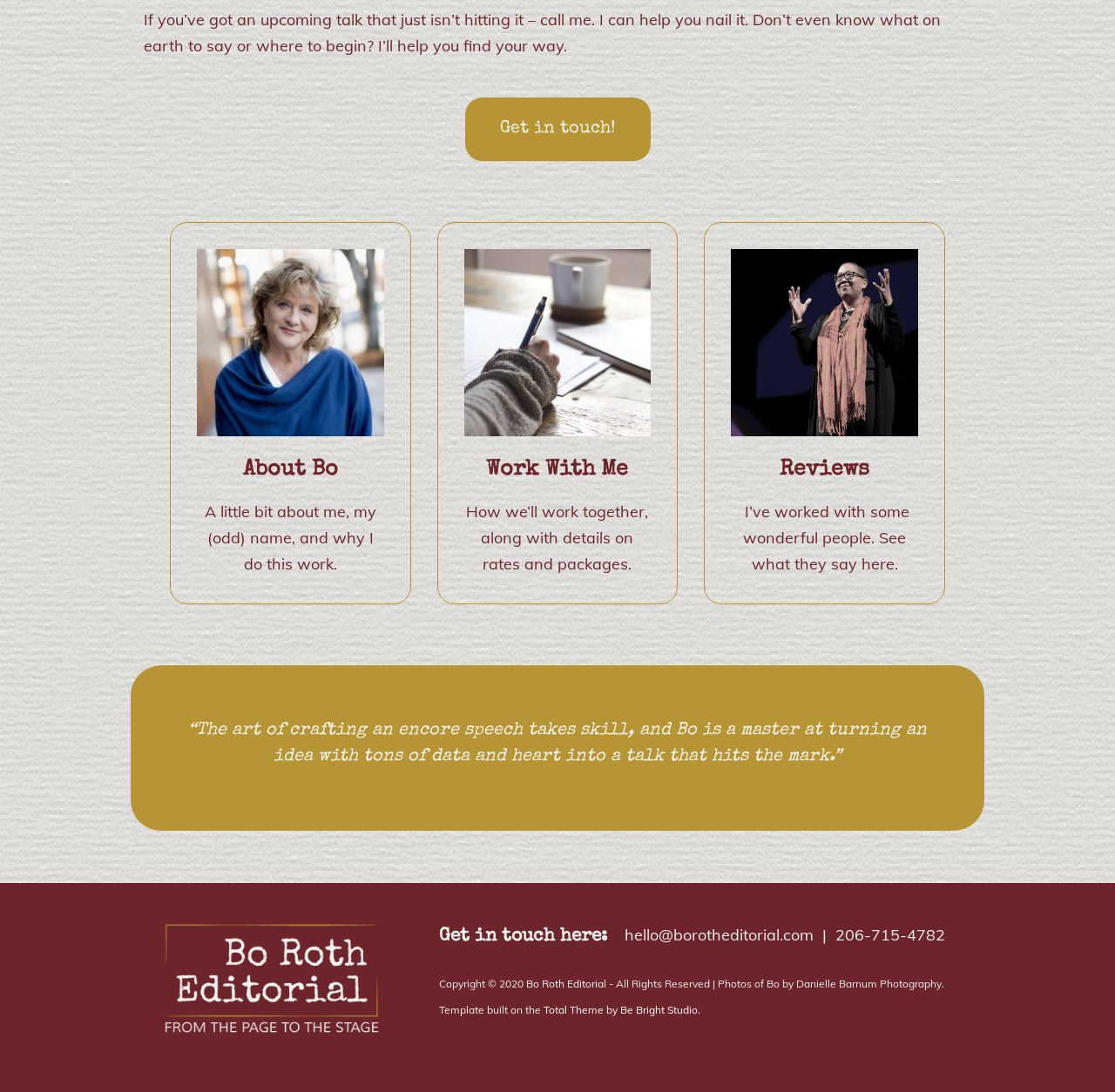Please determine the bounding box coordinates, formatted as (top-left x, top-left y, bottom-right x, bottom-right y), with all values as floating point numbers between 0 and 1. Identify the bounding box of the region described as: Total Theme

[0.487, 0.919, 0.541, 0.93]